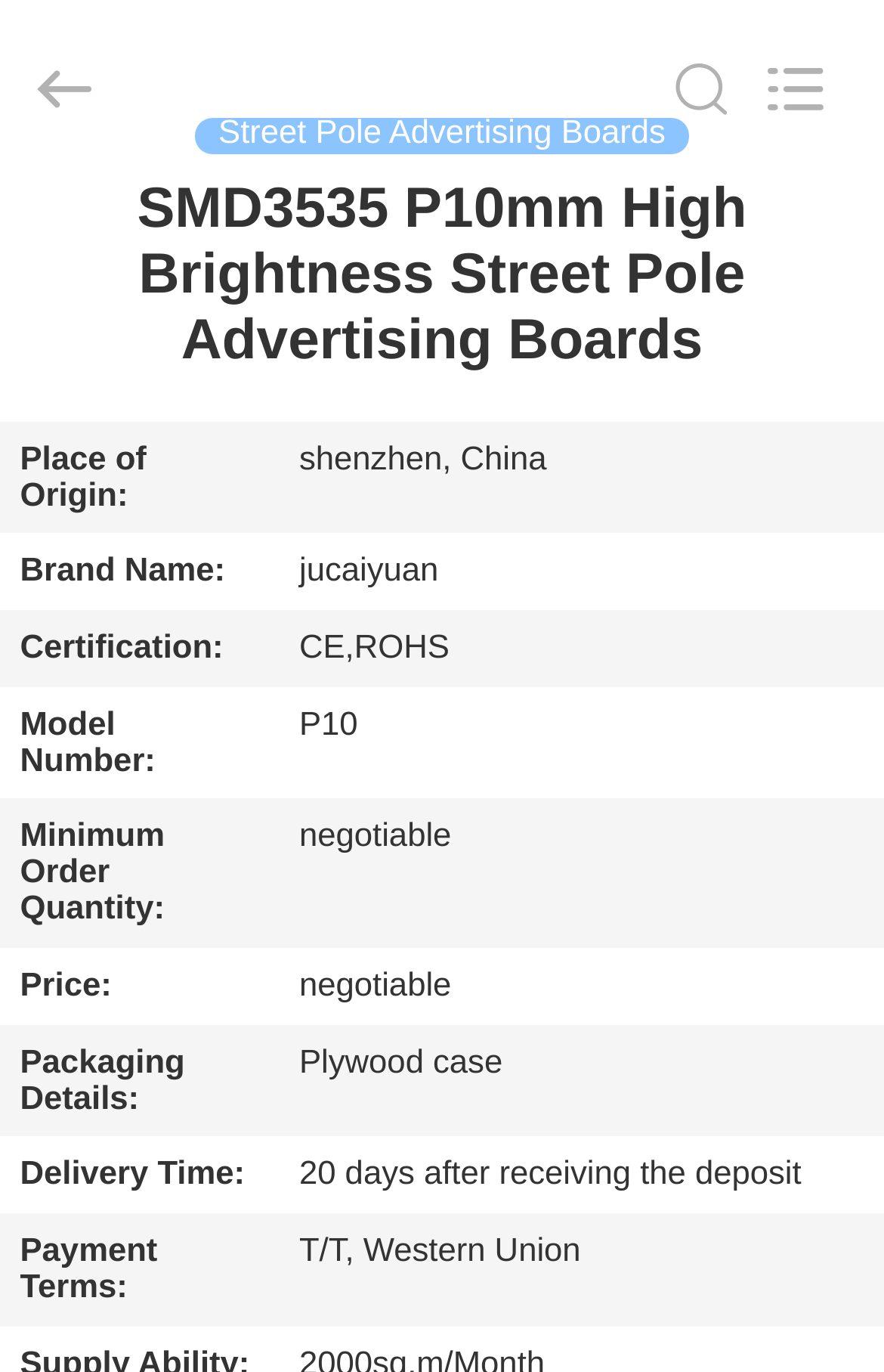Find and specify the bounding box coordinates that correspond to the clickable region for the instruction: "Go to HOME page".

[0.0, 0.129, 0.192, 0.175]